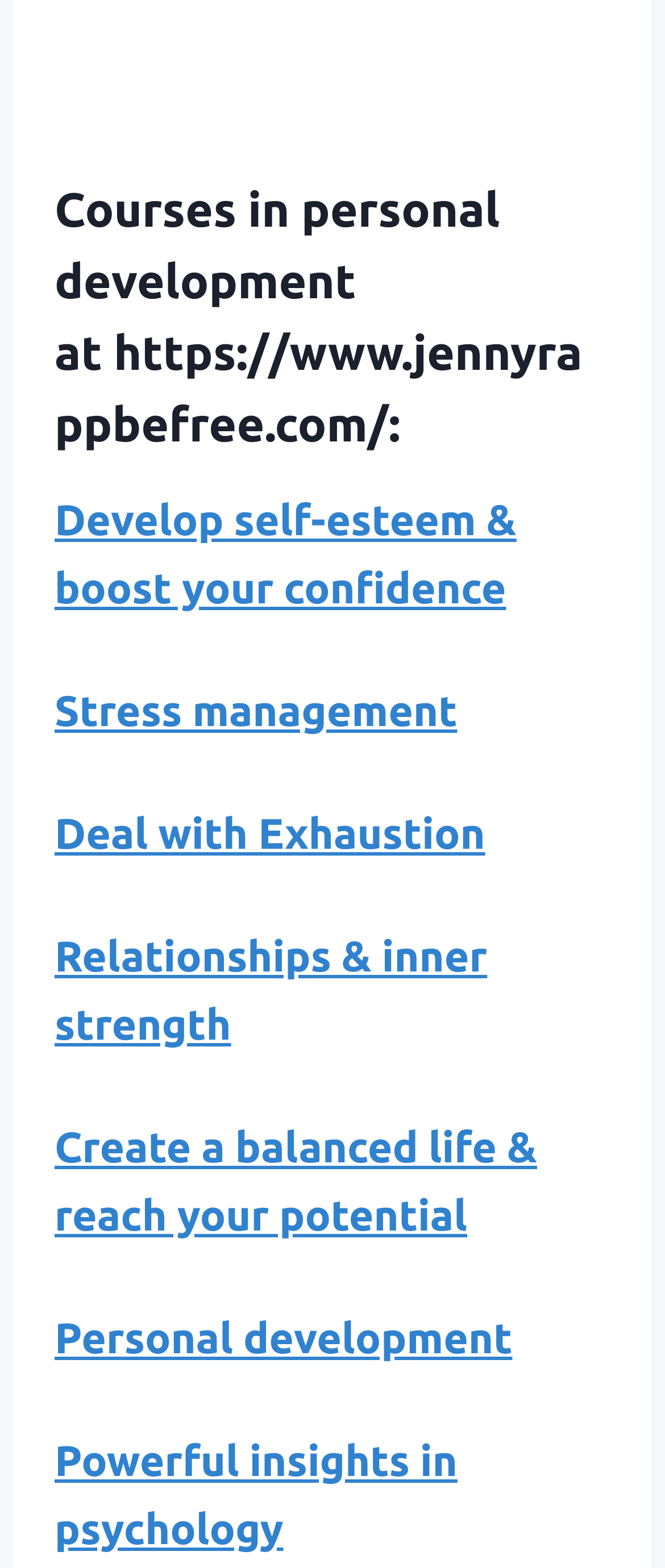Locate the bounding box for the described UI element: "Deal with Exhaustion". Ensure the coordinates are four float numbers between 0 and 1, formatted as [left, top, right, bottom].

[0.082, 0.516, 0.73, 0.546]